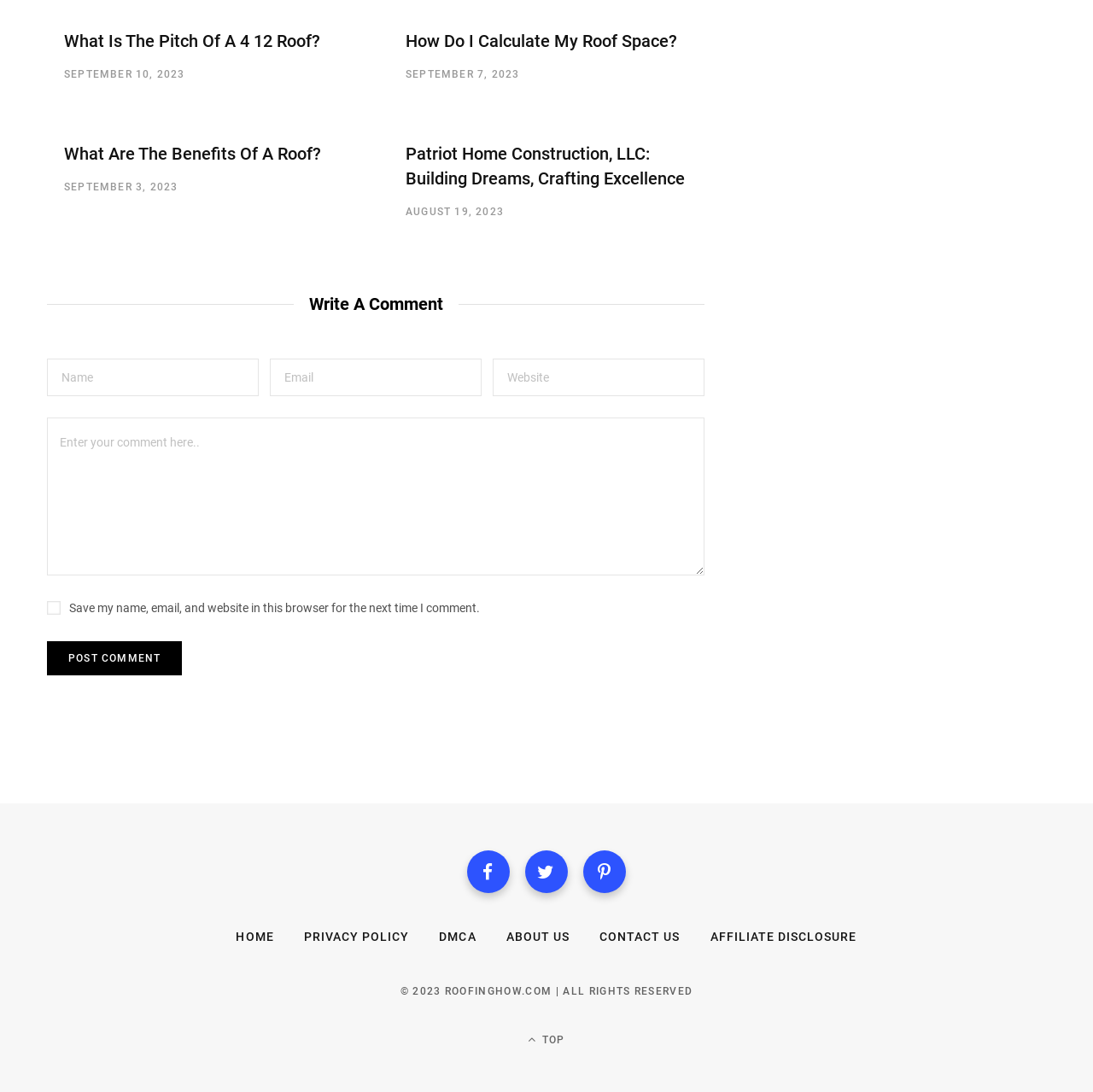What is the date of the latest article?
Refer to the screenshot and answer in one word or phrase.

SEPTEMBER 10, 2023